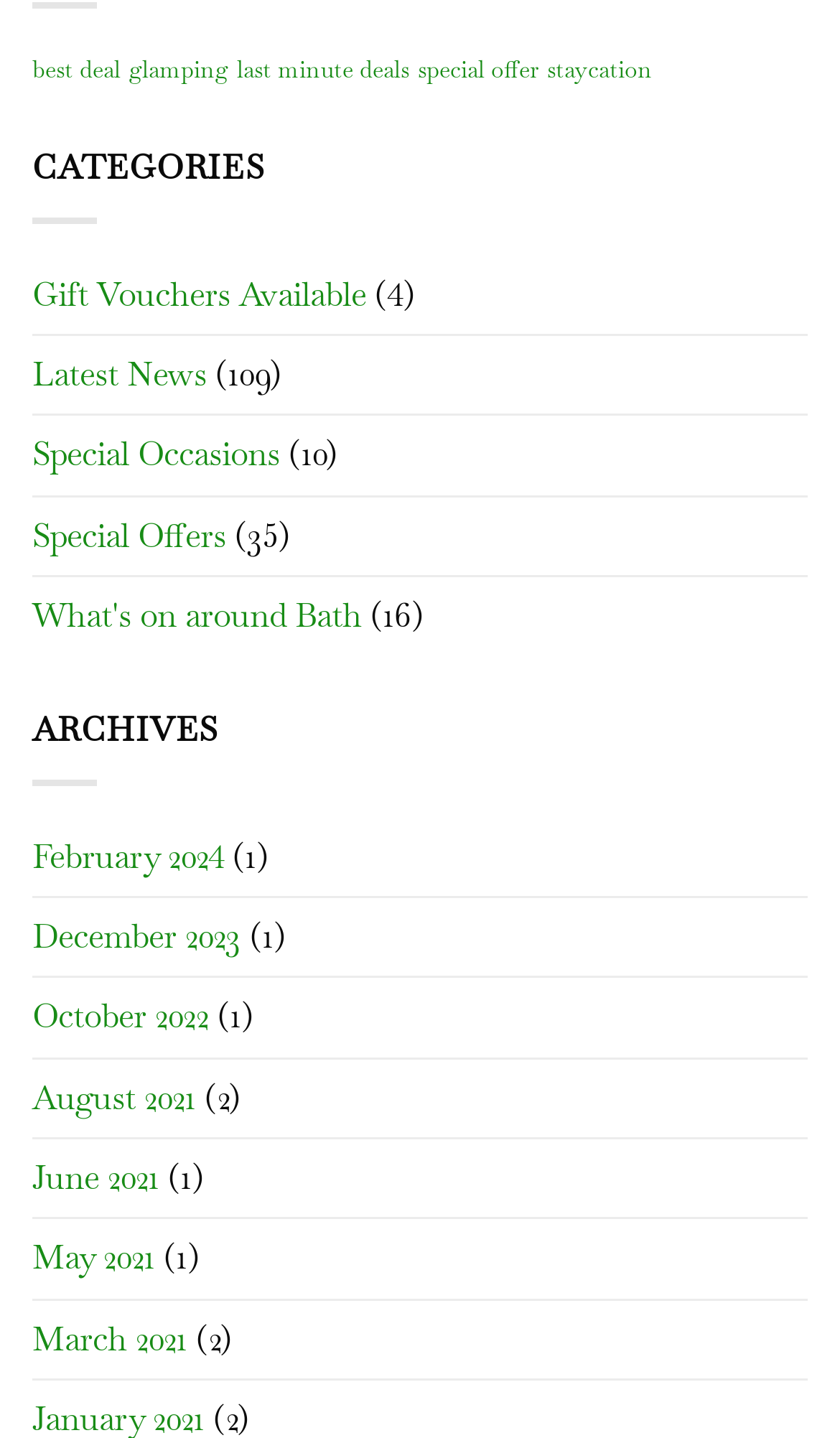Locate the bounding box coordinates of the region to be clicked to comply with the following instruction: "browse what's on around Bath". The coordinates must be four float numbers between 0 and 1, in the form [left, top, right, bottom].

[0.038, 0.402, 0.431, 0.456]